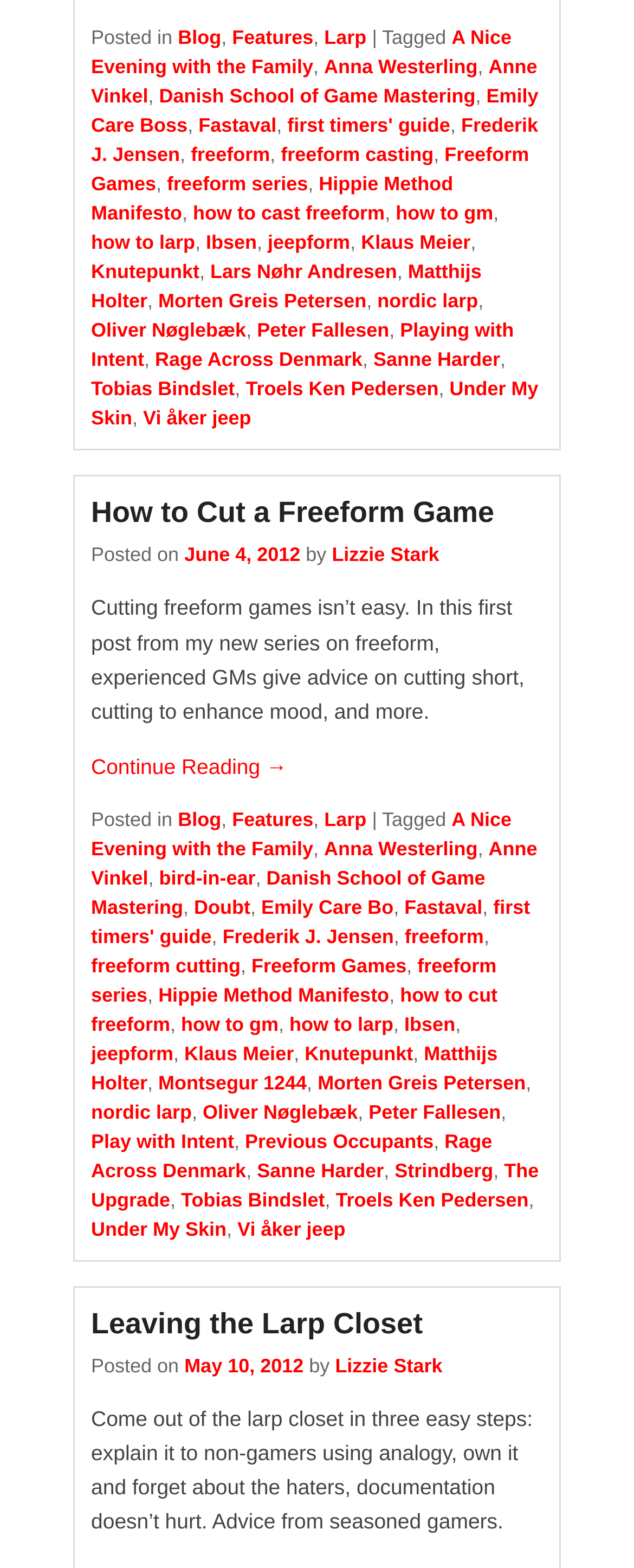Find the bounding box coordinates for the area that must be clicked to perform this action: "Check the 'Larp' tag".

[0.511, 0.017, 0.578, 0.031]